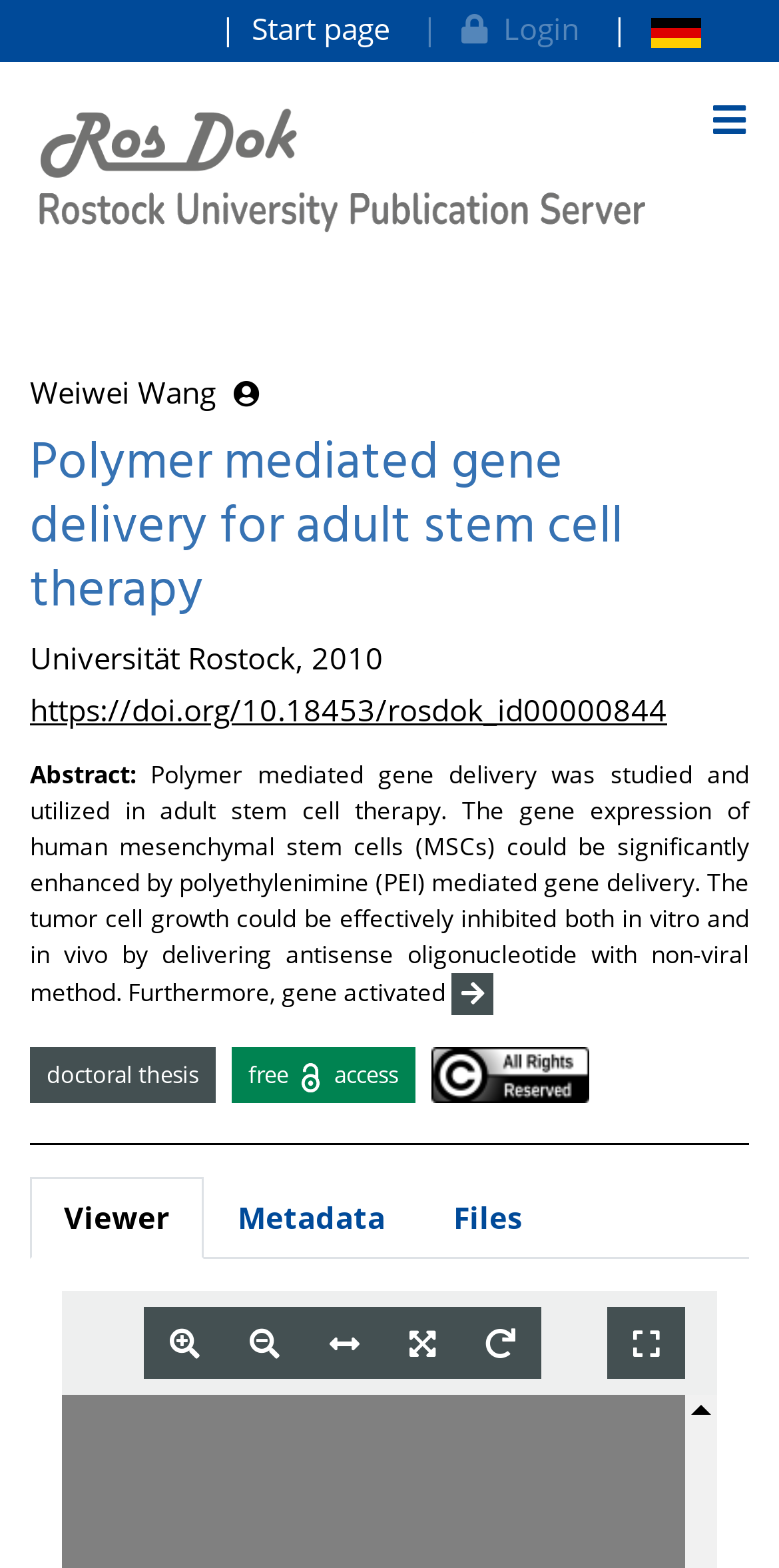Specify the bounding box coordinates for the region that must be clicked to perform the given instruction: "View in viewer".

[0.038, 0.751, 0.262, 0.803]